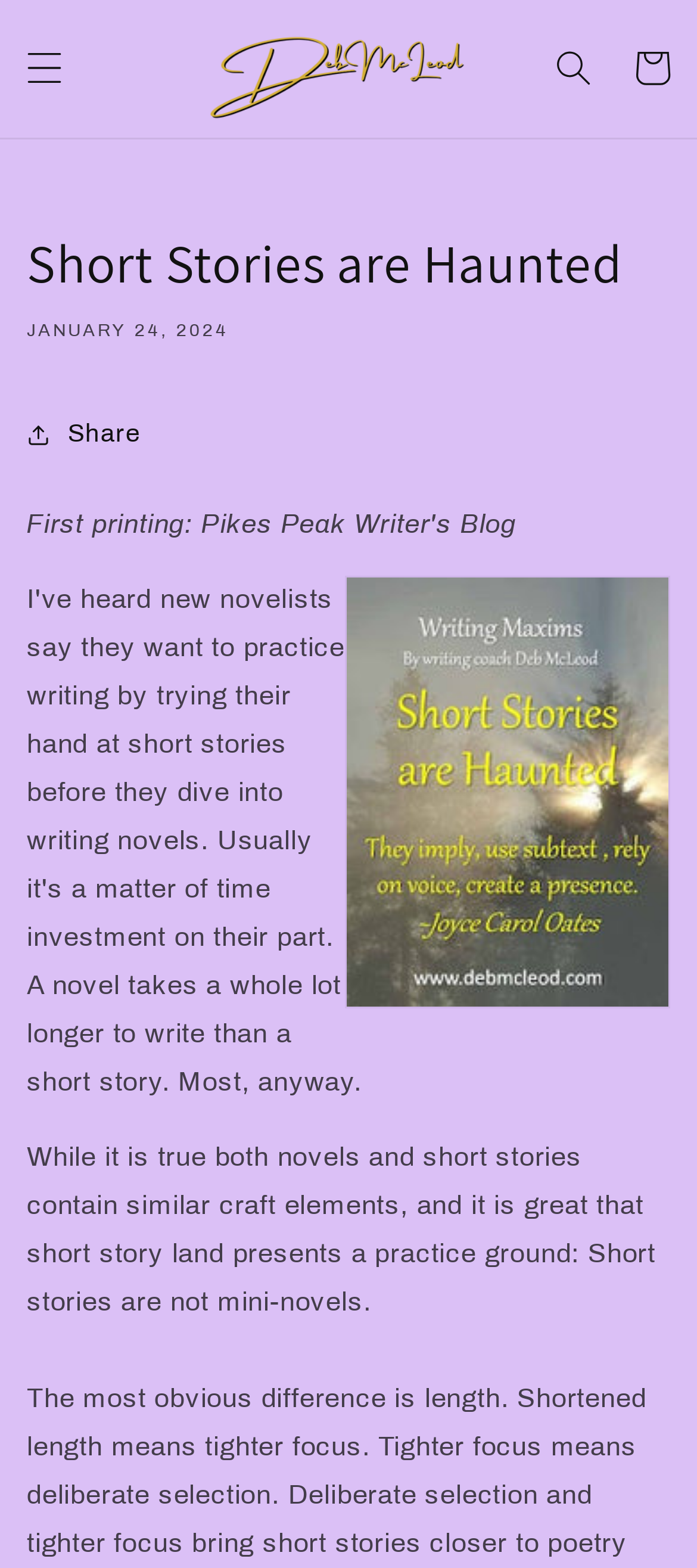Extract the main heading from the webpage content.

Short Stories are Haunted